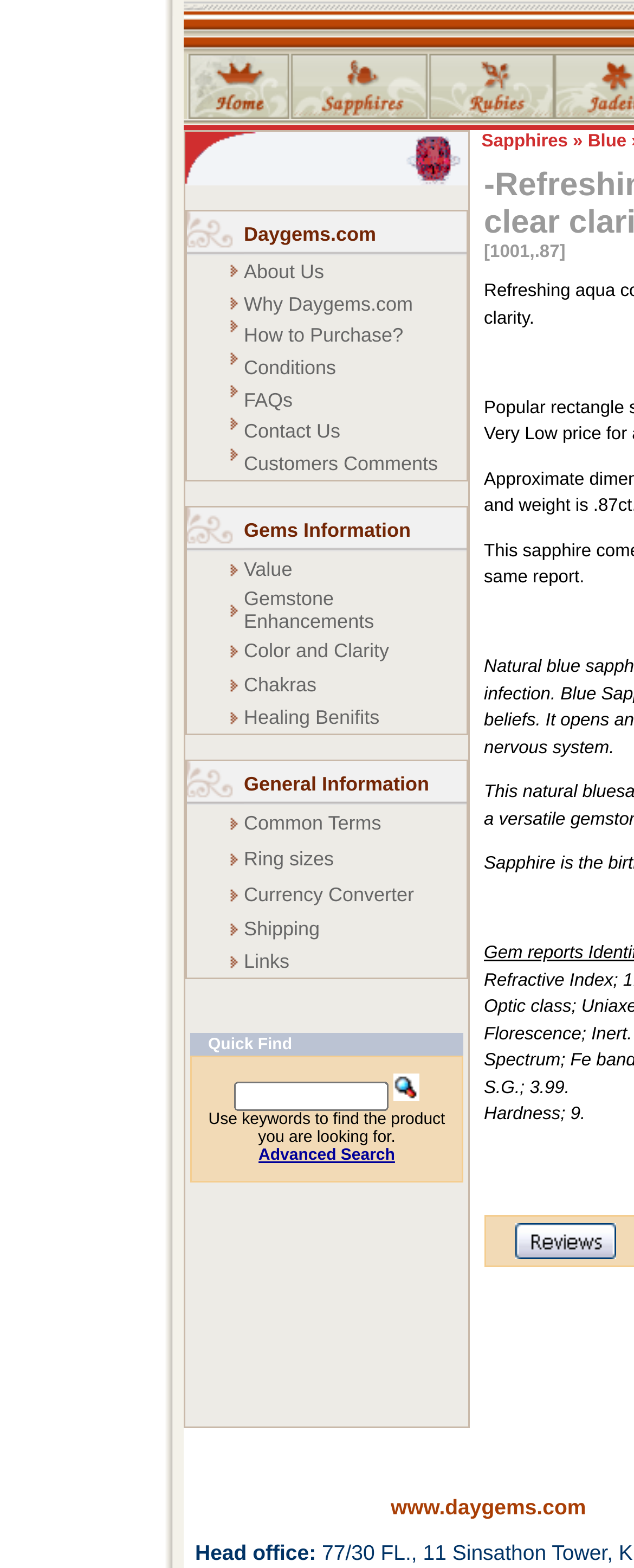Identify the bounding box coordinates of the clickable region to carry out the given instruction: "Check FAQs".

[0.385, 0.248, 0.462, 0.262]